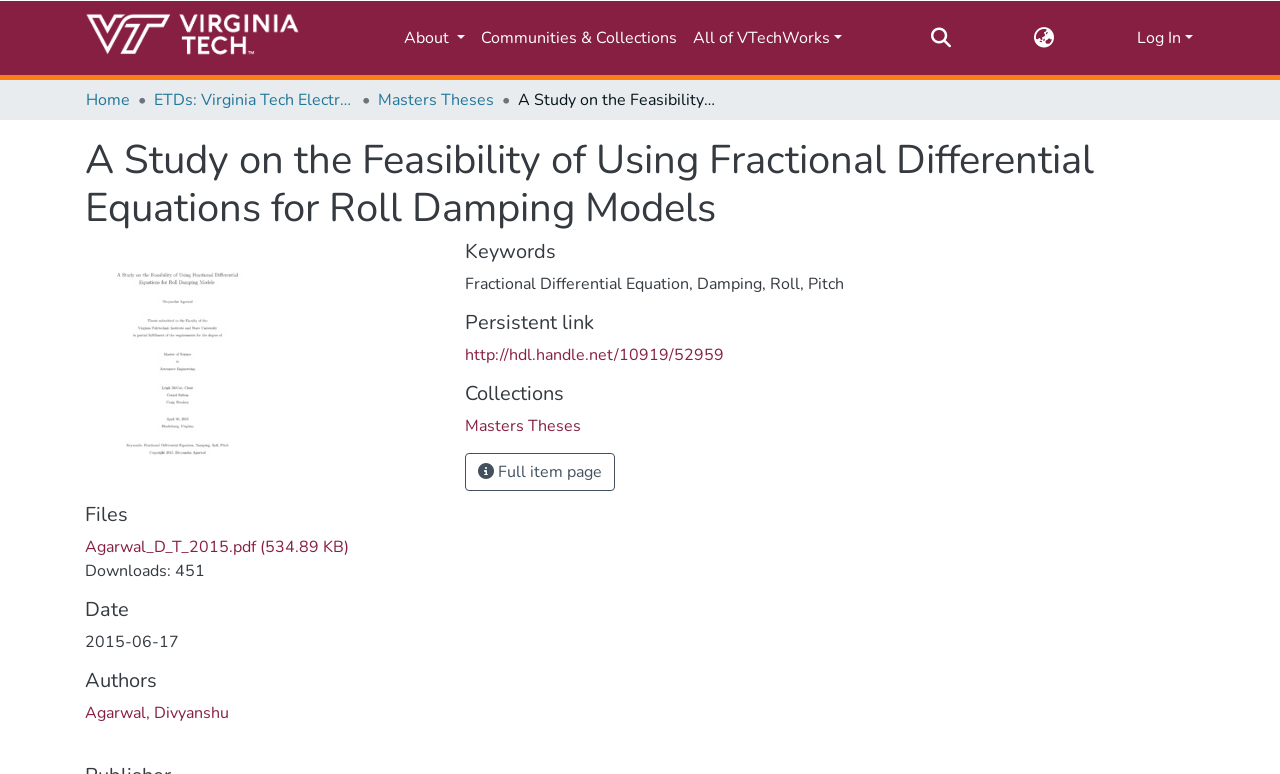Can you identify the bounding box coordinates of the clickable region needed to carry out this instruction: 'Download the PDF file'? The coordinates should be four float numbers within the range of 0 to 1, stated as [left, top, right, bottom].

[0.066, 0.693, 0.273, 0.721]